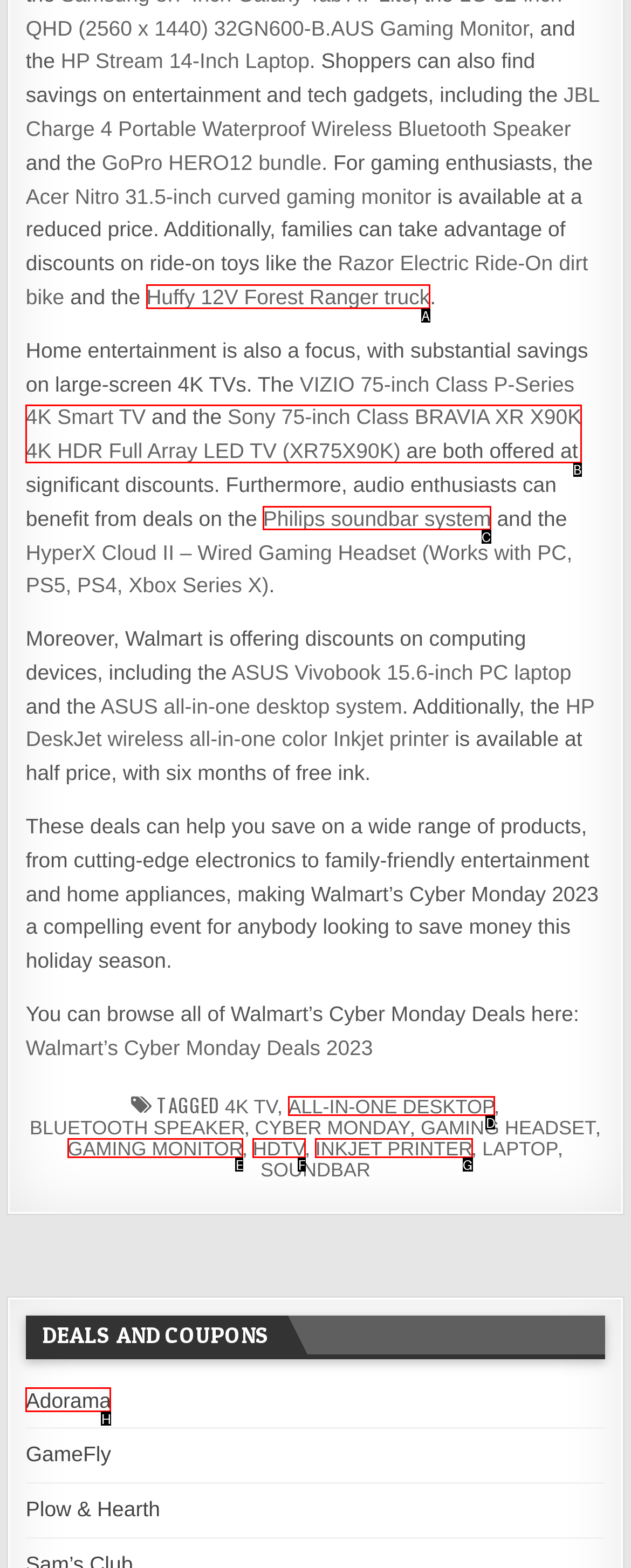Which lettered option should be clicked to perform the following task: Explore the Philips soundbar system
Respond with the letter of the appropriate option.

C